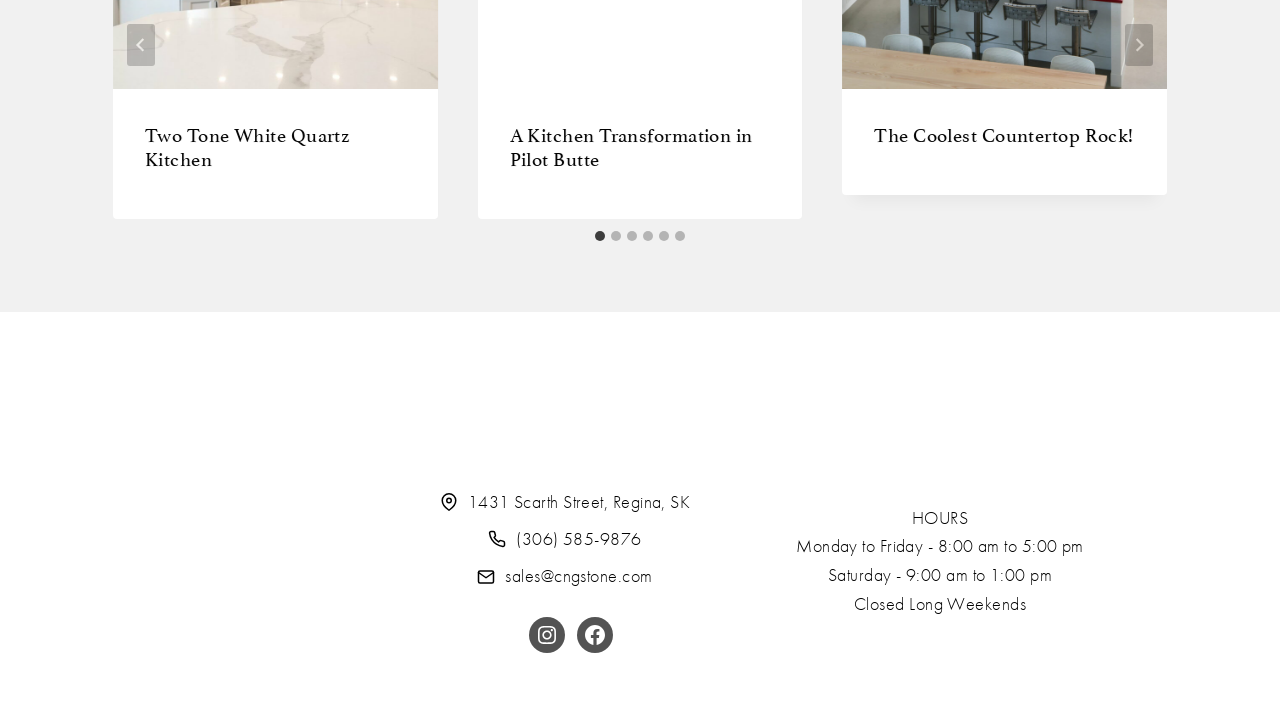Give a short answer to this question using one word or a phrase:
What is the address of the company?

1431 Scarth Street, Regina, SK